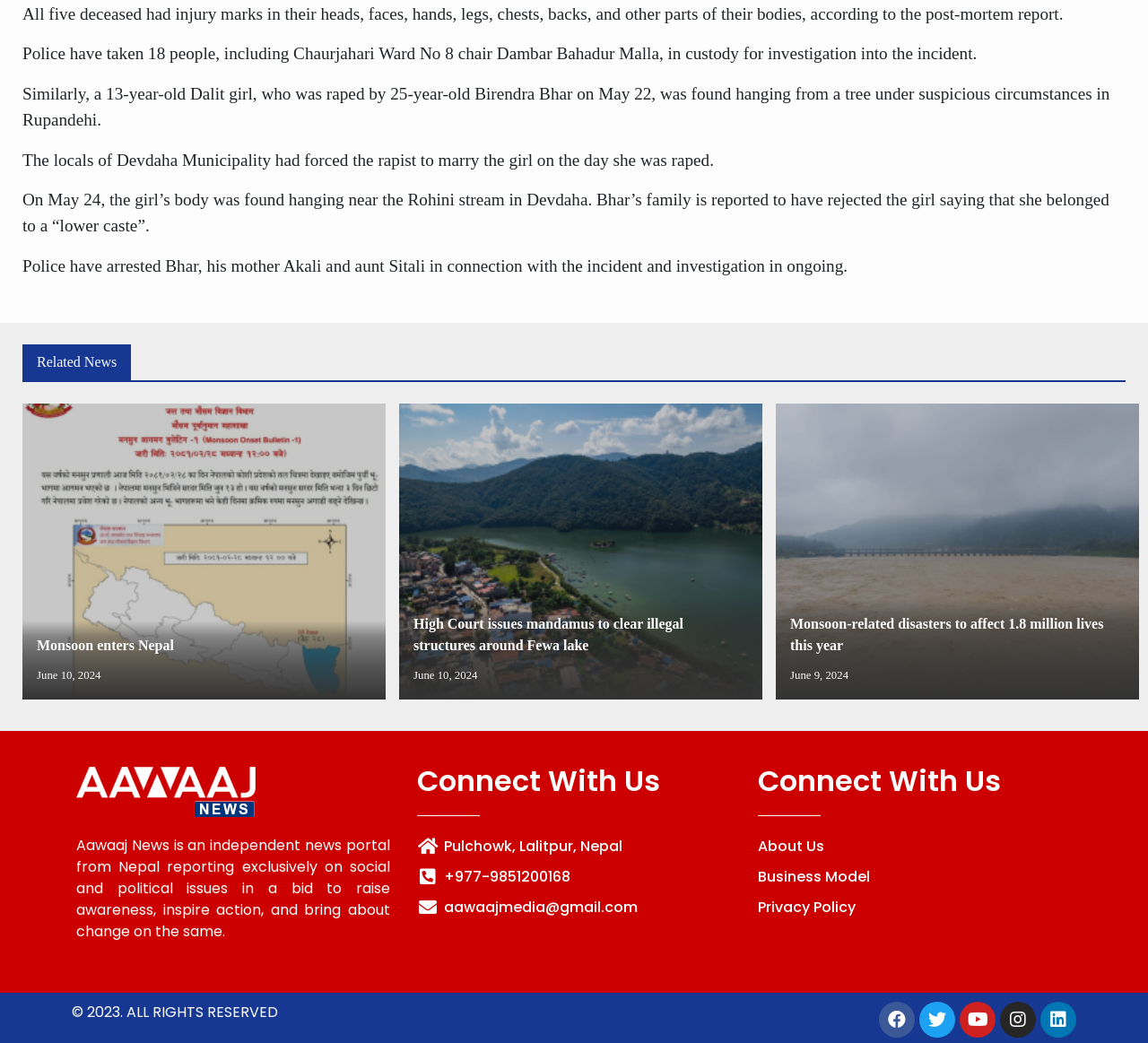What is the location of the news portal?
Give a detailed response to the question by analyzing the screenshot.

The static text element with the bounding box coordinates [0.387, 0.801, 0.542, 0.821] contains the text 'Pulchowk, Lalitpur, Nepal' which indicates the location of the news portal.